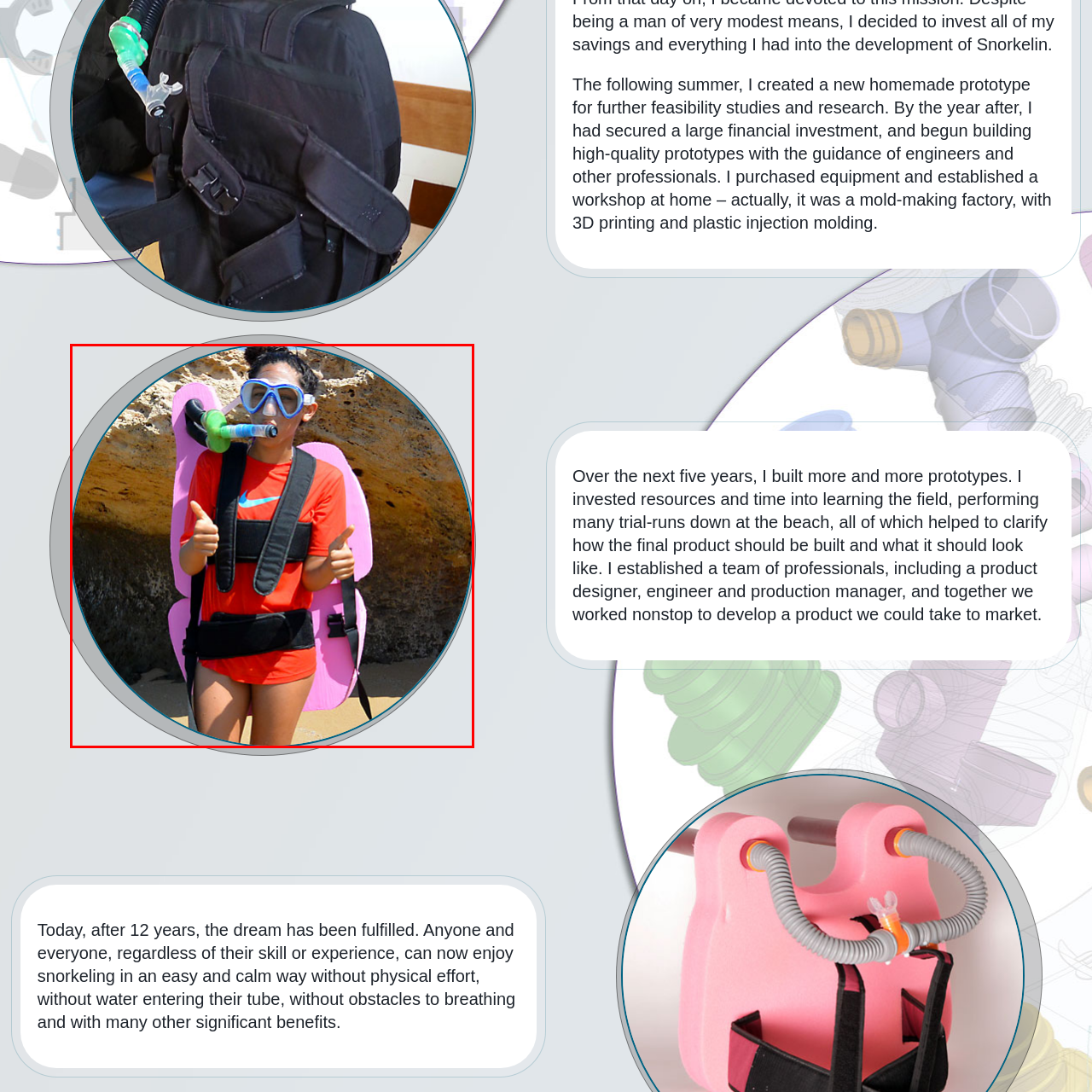Generate a detailed caption for the image that is outlined by the red border.

The image features a young girl on the beach, showcasing a bright and innovative snorkeling prototype designed for ease of use. She is wearing a vibrant red athletic shirt and protective goggles, holding a snorkel. The prototype, adorned in striking pink, includes flotation supports and straps to ensure a secure fit while snorkeling. The girl is giving a thumbs-up, embodying enthusiasm and confidence about the product. Behind her, the rocky shoreline adds a natural backdrop, highlighting the setting for water activities. This moment captures the culmination of years of development and investment in creating an accessible and user-friendly snorkeling experience.